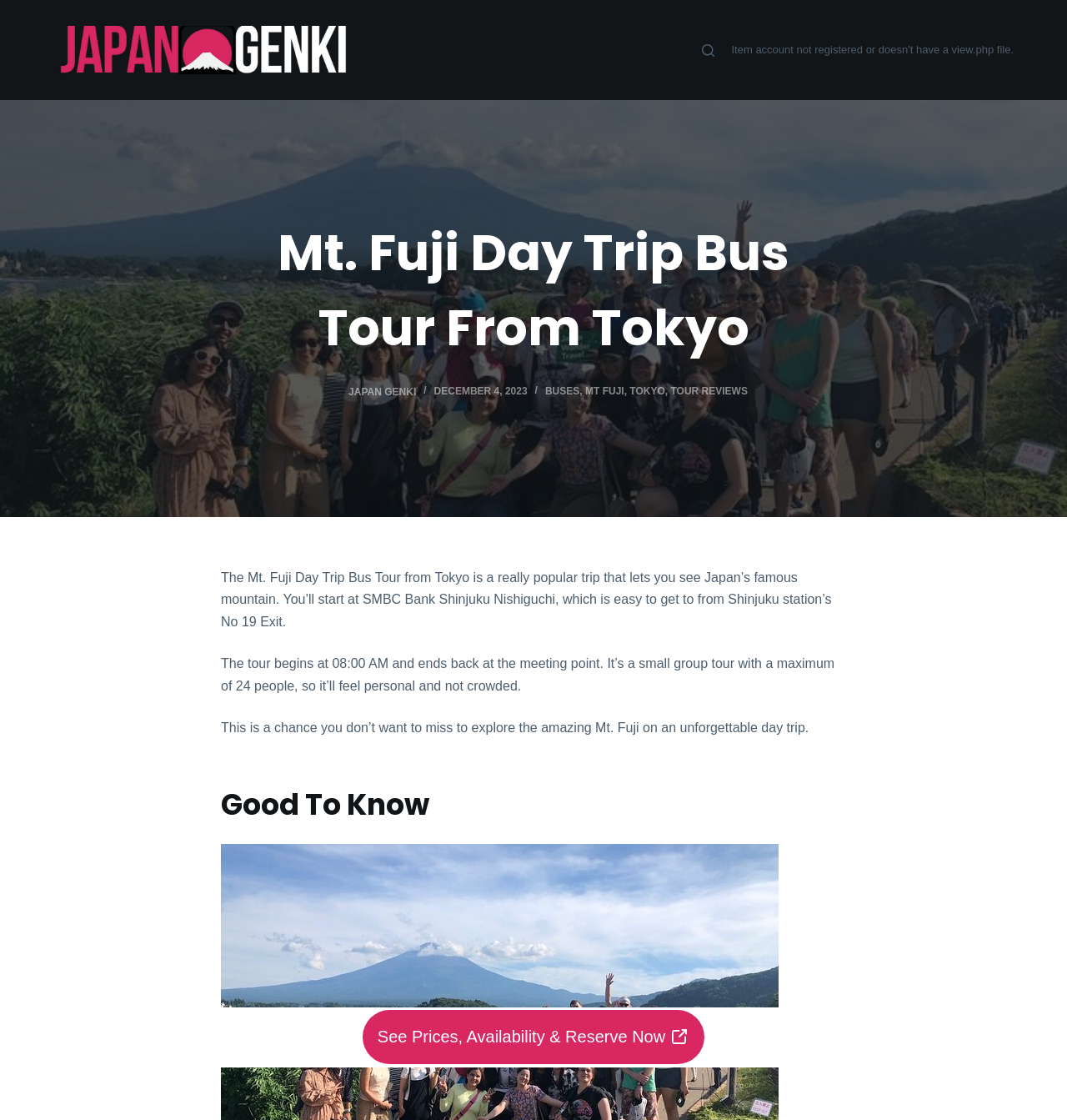What time does the tour begin?
Refer to the image and give a detailed answer to the query.

I inferred this answer by reading the text 'The tour begins at 08:00 AM...' which is located in the main content area of the webpage.